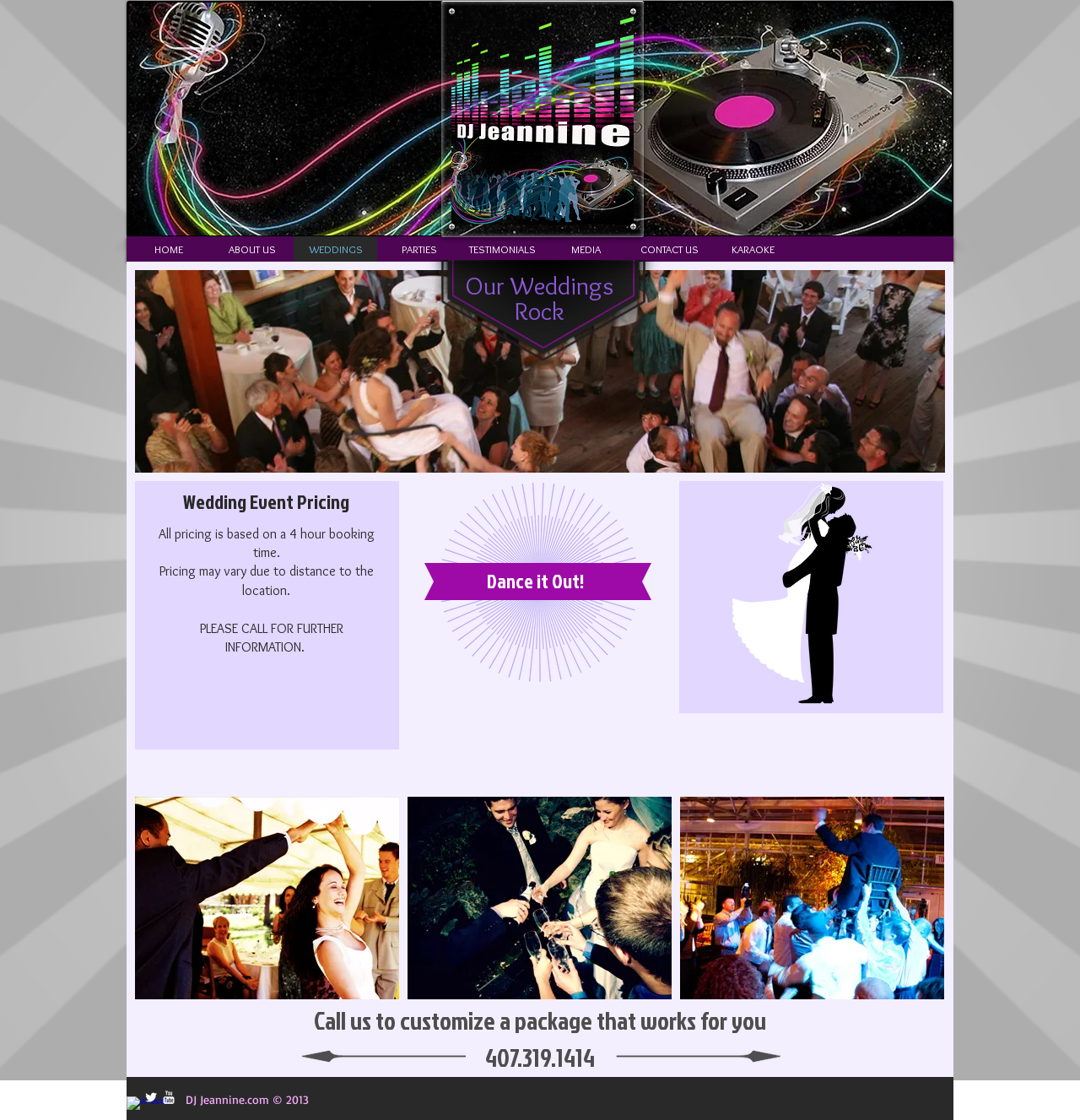Given the element description, predict the bounding box coordinates in the format (top-left x, top-left y, bottom-right x, bottom-right y), using floating point numbers between 0 and 1: CONTACT US

[0.581, 0.211, 0.659, 0.234]